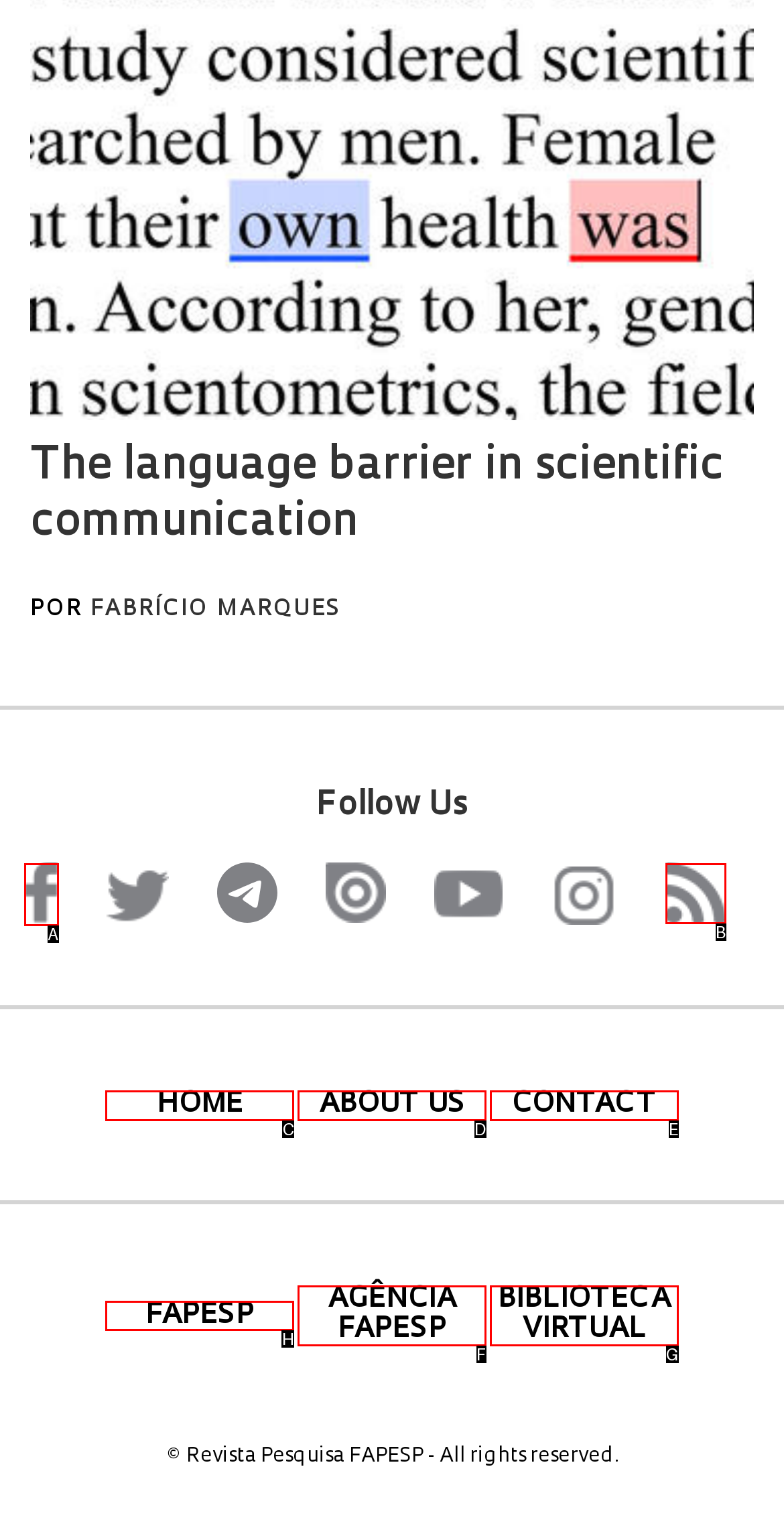From the available options, which lettered element should I click to complete this task: View FAPESP page?

H